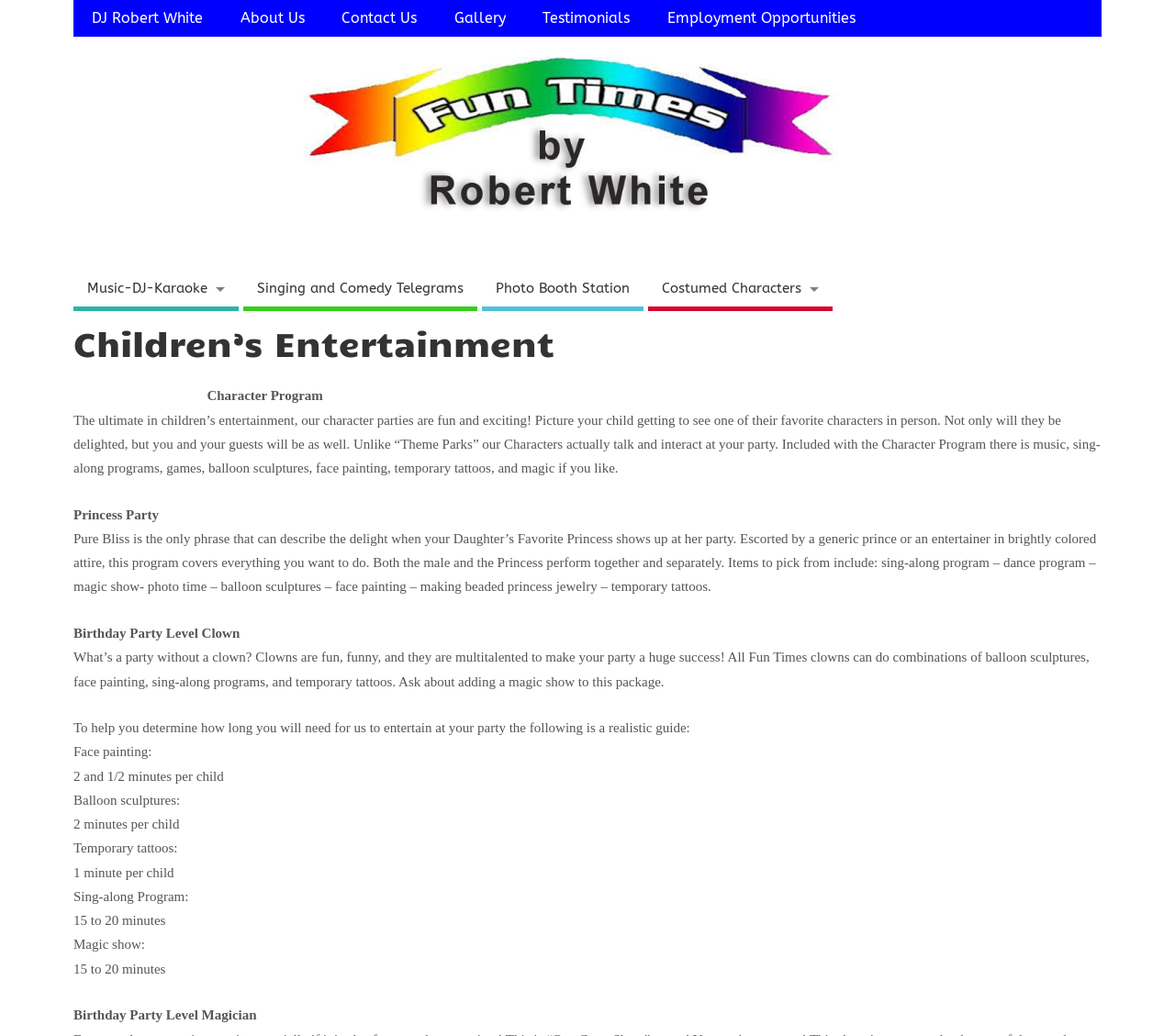Please use the details from the image to answer the following question comprehensively:
What is included in the Character Program?

The webpage describes the Character Program as including music, sing-along programs, games, balloon sculptures, face painting, temporary tattoos, and magic, making it a comprehensive entertainment package for children.